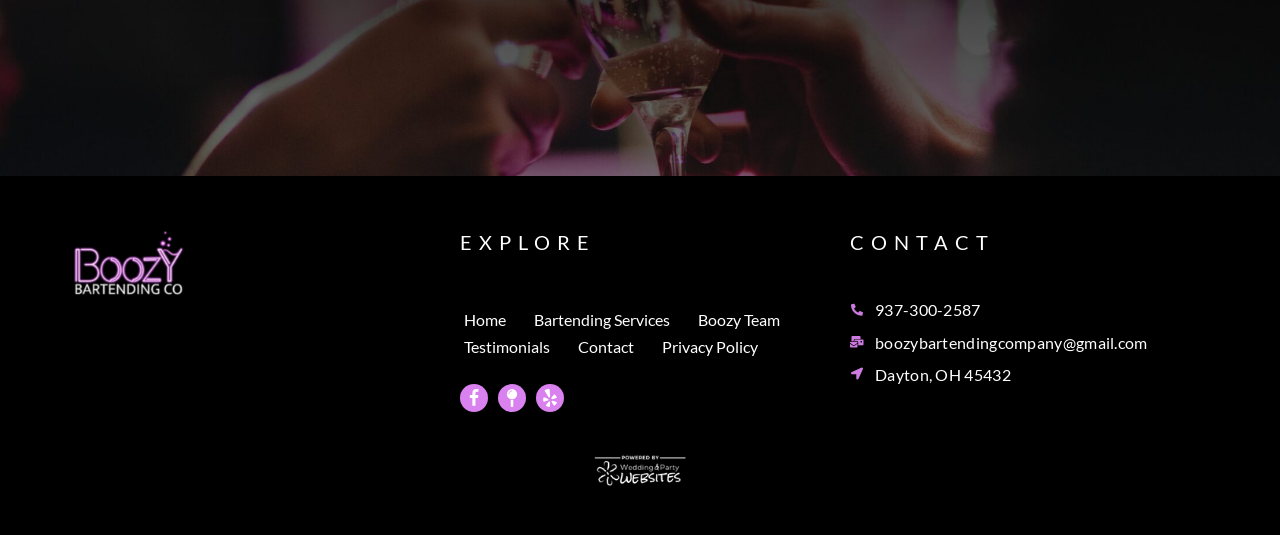Identify the bounding box coordinates of the area that should be clicked in order to complete the given instruction: "Click on EXPLORE". The bounding box coordinates should be four float numbers between 0 and 1, i.e., [left, top, right, bottom].

[0.359, 0.427, 0.641, 0.479]